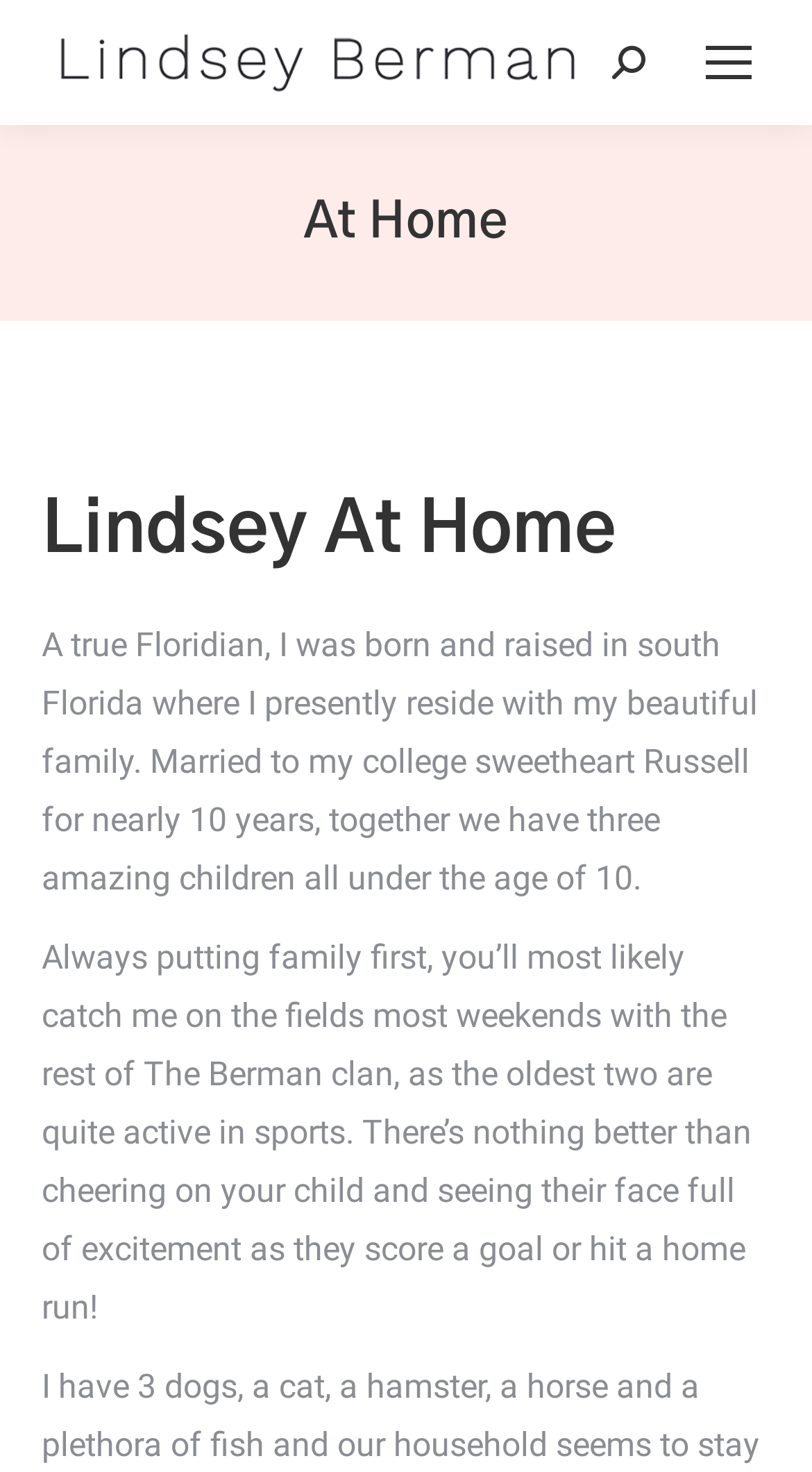Describe the entire webpage, focusing on both content and design.

The webpage is a personal blog or website titled "At Home – Lindsey Berman". At the top right corner, there is a mobile menu icon and a search bar with a magnifying glass icon. Below the search bar, the text "Search:" is displayed.

On the top left side, there is a link to "Lindsey Berman" accompanied by an image, likely a profile picture. Next to it, there is a heading that reads "At Home". 

Below the "At Home" heading, there is a larger heading that reads "Lindsey At Home". Underneath this heading, there is a paragraph of text that describes Lindsey's background, including her upbringing in south Florida, her family, and her marriage. 

Following this paragraph, there is another paragraph that talks about Lindsey's family life, including her children's involvement in sports and her enthusiasm for cheering them on.

At the bottom right corner of the page, there is a "Go to Top" link accompanied by an image, likely an arrow icon.